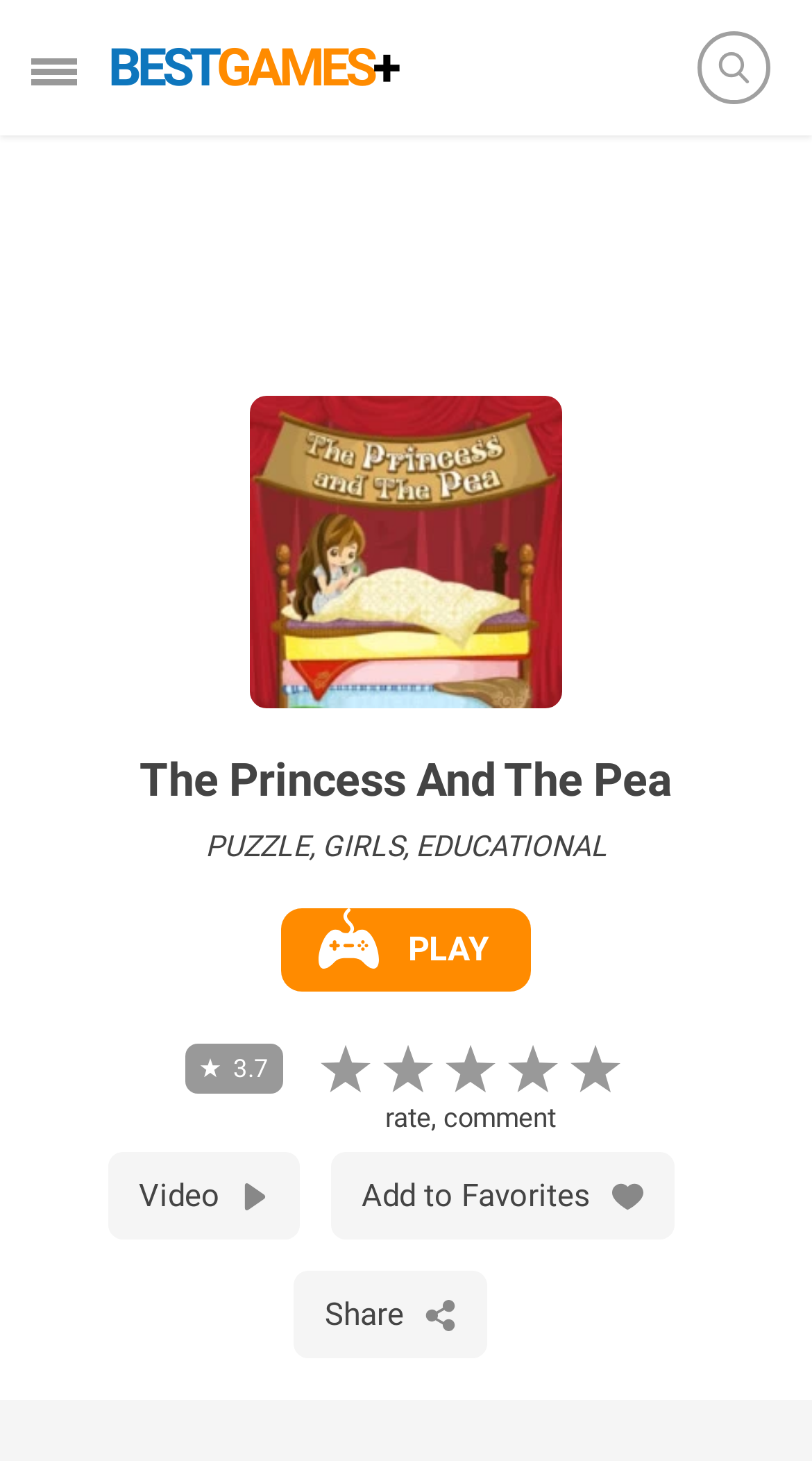Find the bounding box of the web element that fits this description: "aria-label="Advertisement" name="aswift_1" title="Advertisement"".

[0.0, 0.093, 1.0, 0.235]